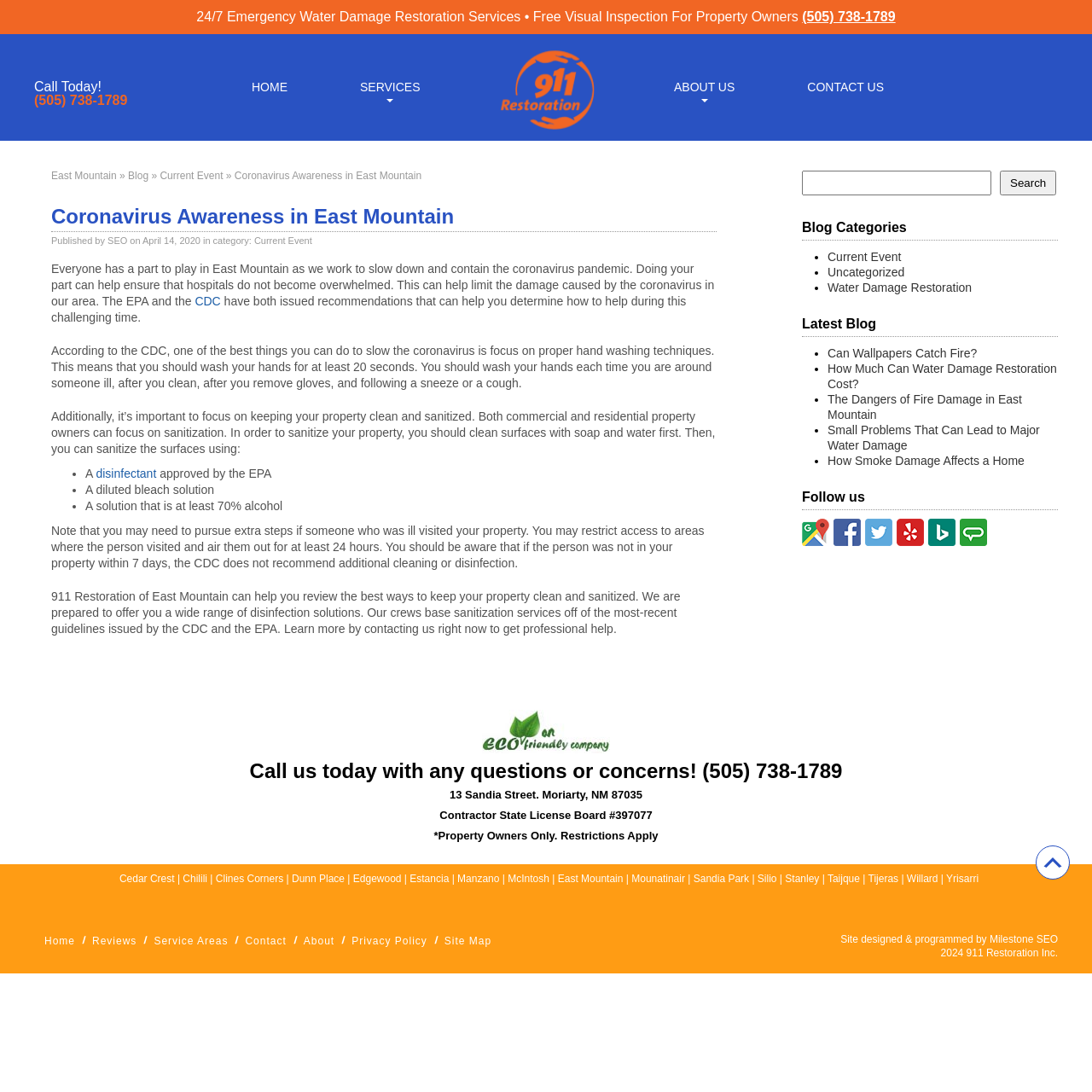Could you find the bounding box coordinates of the clickable area to complete this instruction: "Call the emergency water damage restoration services"?

[0.735, 0.009, 0.82, 0.022]